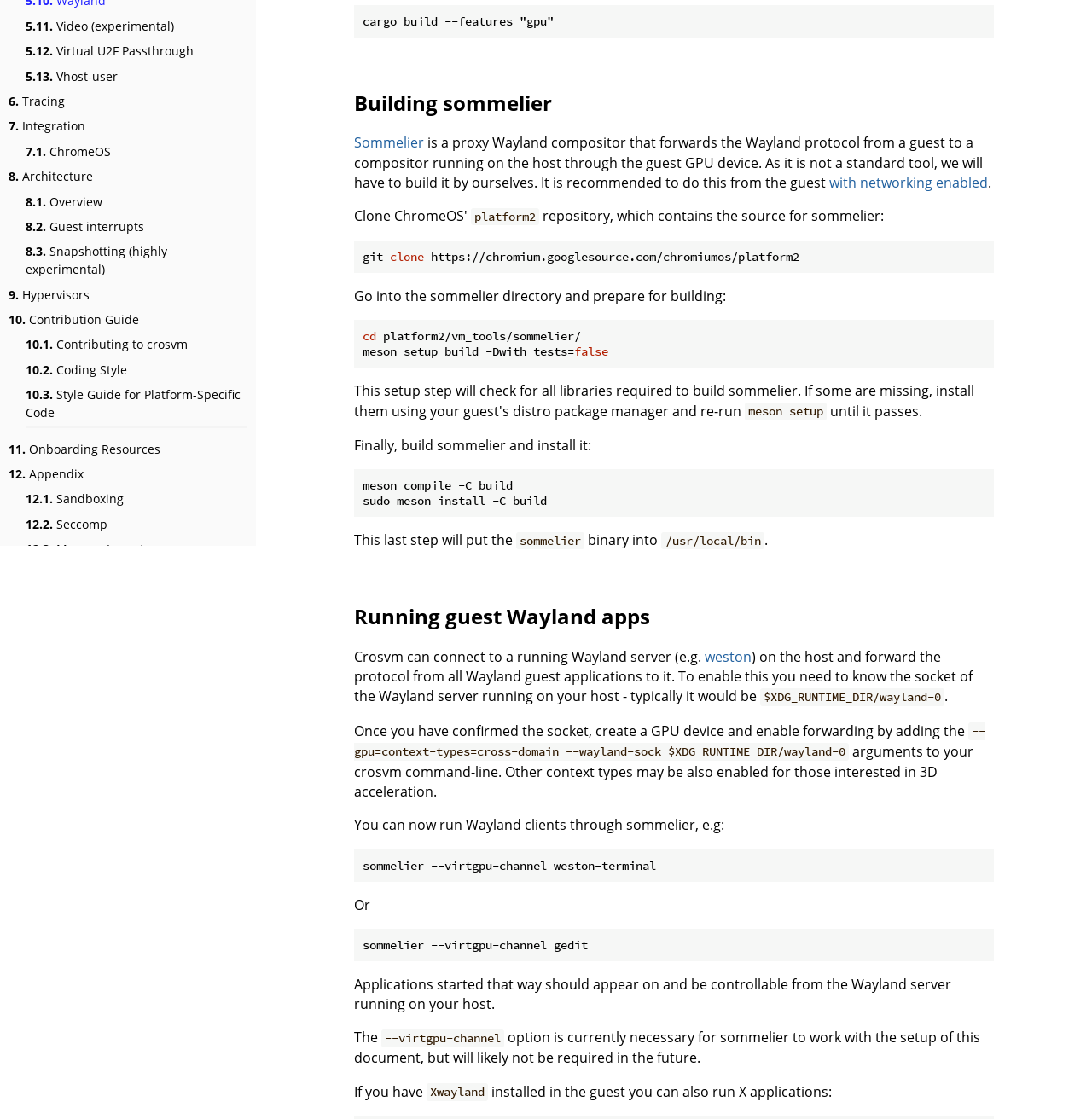Using the provided element description: "5.12. Virtual U2F Passthrough", identify the bounding box coordinates. The coordinates should be four floats between 0 and 1 in the order [left, top, right, bottom].

[0.023, 0.037, 0.177, 0.053]